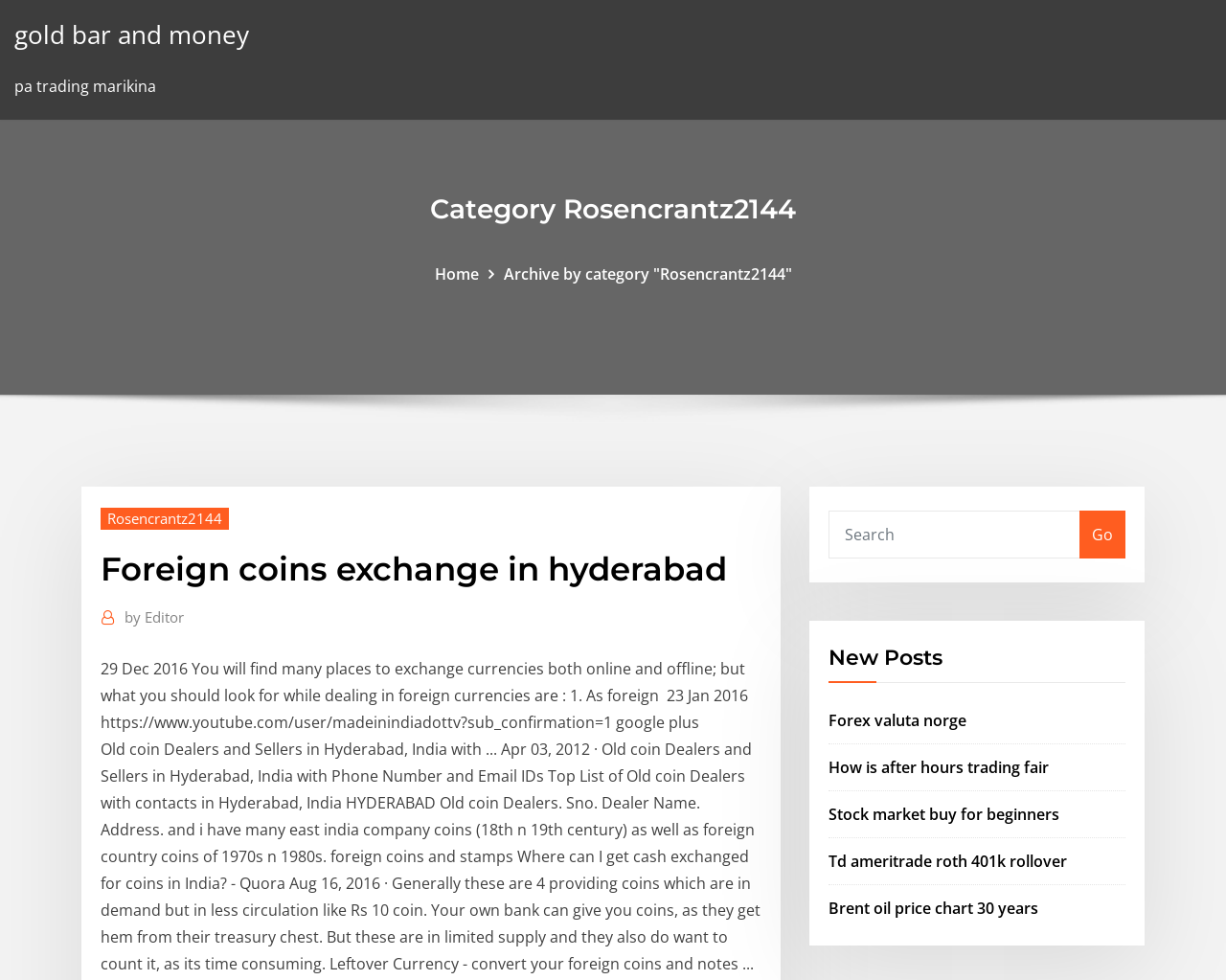Find the bounding box coordinates for the area you need to click to carry out the instruction: "View the 'Archive by category "Rosencrantz2144"' page". The coordinates should be four float numbers between 0 and 1, indicated as [left, top, right, bottom].

[0.411, 0.269, 0.646, 0.29]